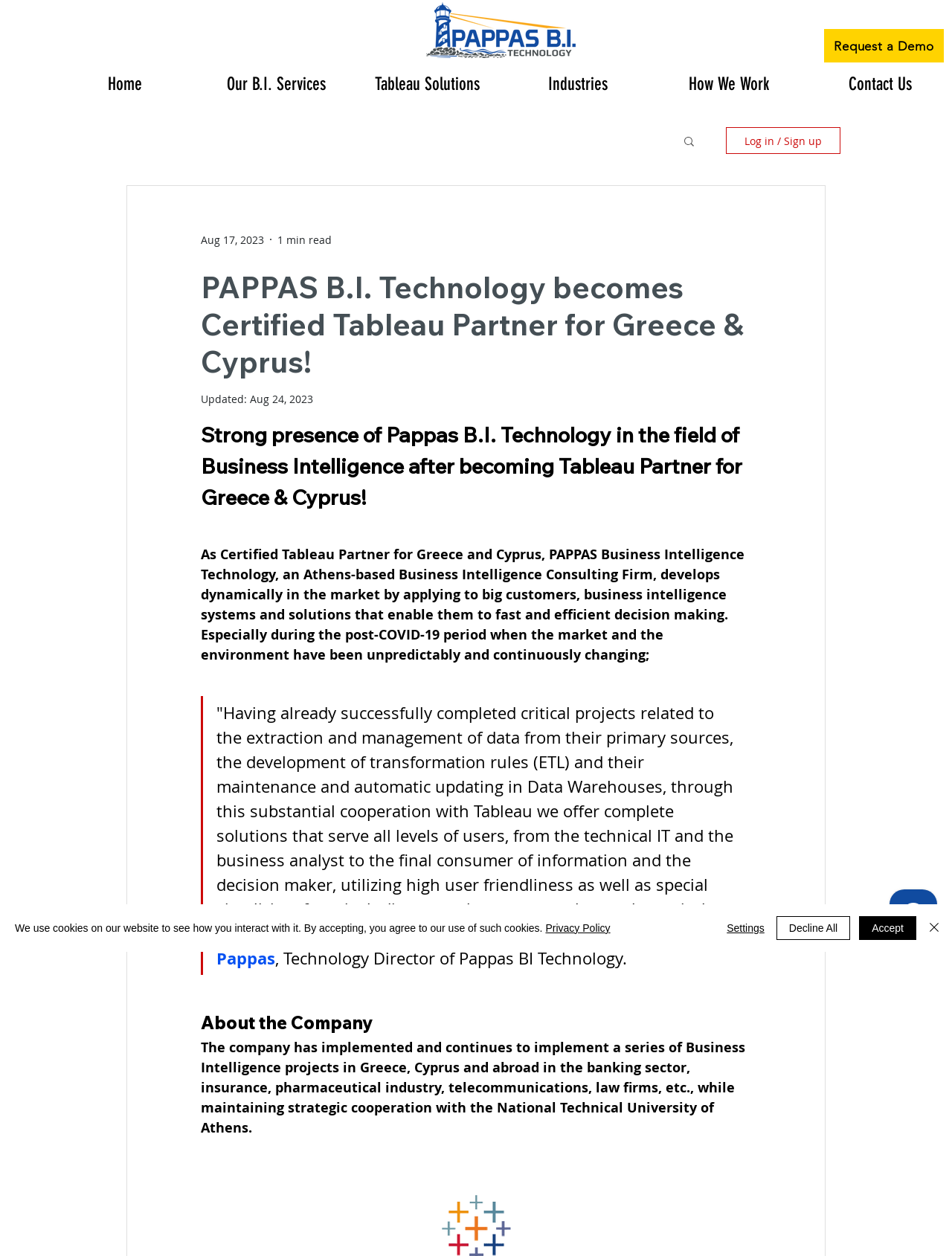What is the company's achievement?
Use the image to answer the question with a single word or phrase.

Certified Tableau Partner